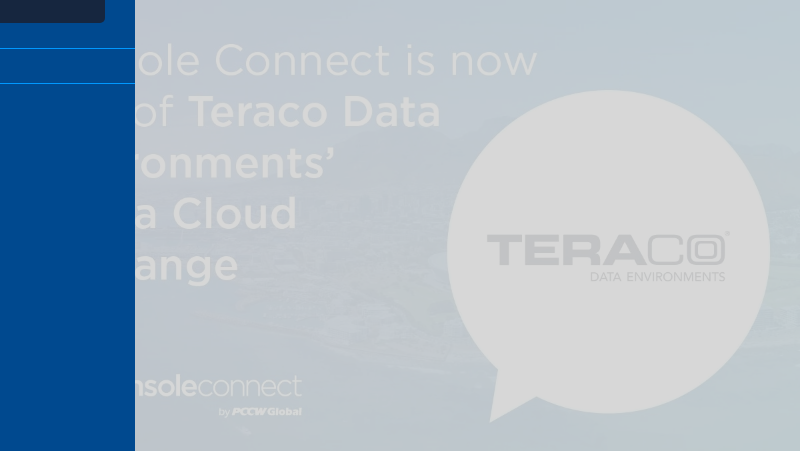Detail every aspect of the image in your caption.

The image prominently features the message "Console Connect is now part of Teraco Data Environments’ Africa Cloud Exchange," indicating a significant integration in the cloud services sector. The text is displayed in large, bold lettering, ensuring it captures attention against a softly blurred backdrop of a scenic view, possibly showcasing the Cape Town skyline, as suggested by the context. 

Additionally, a circular logo with the word "TERACO" is positioned prominently, reinforcing the brand identity of Teraco Data Environments. This visual highlights the collaboration aimed at enhancing connectivity and service offerings within the African cloud landscape. Below the main text, the branding "consoleconnect by PCCW Global" is subtly included, indicating the partnership and broader organizational support behind this initiative. 

Overall, the composition reflects a sophisticated and modern approach to cloud services, emphasizing connectivity and regional growth.